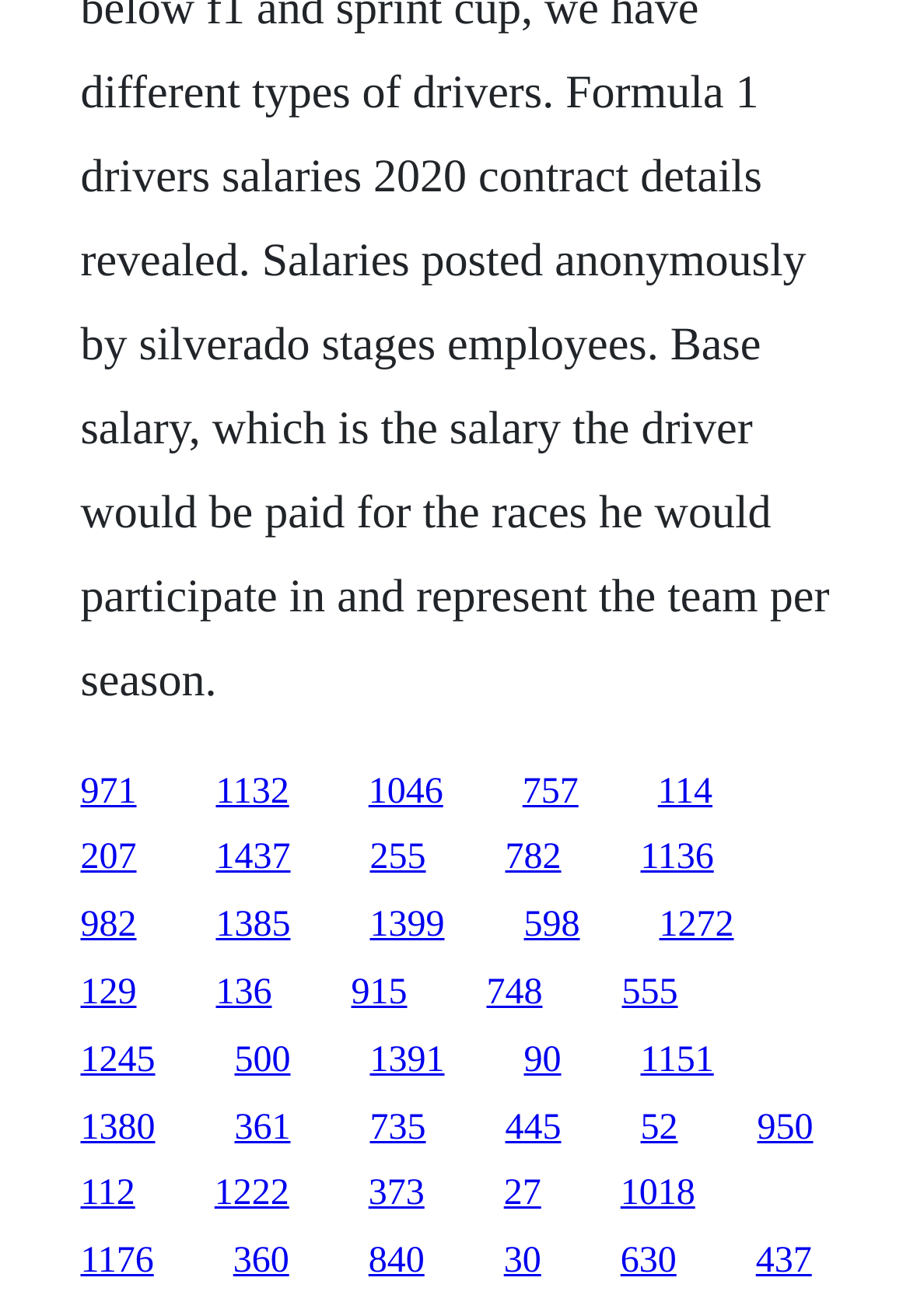What is the horizontal position of the link '129'?
Provide a well-explained and detailed answer to the question.

I examined the bounding box coordinates of the link '129' and found that its x1 coordinate is 0.088, which indicates its horizontal position on the webpage.